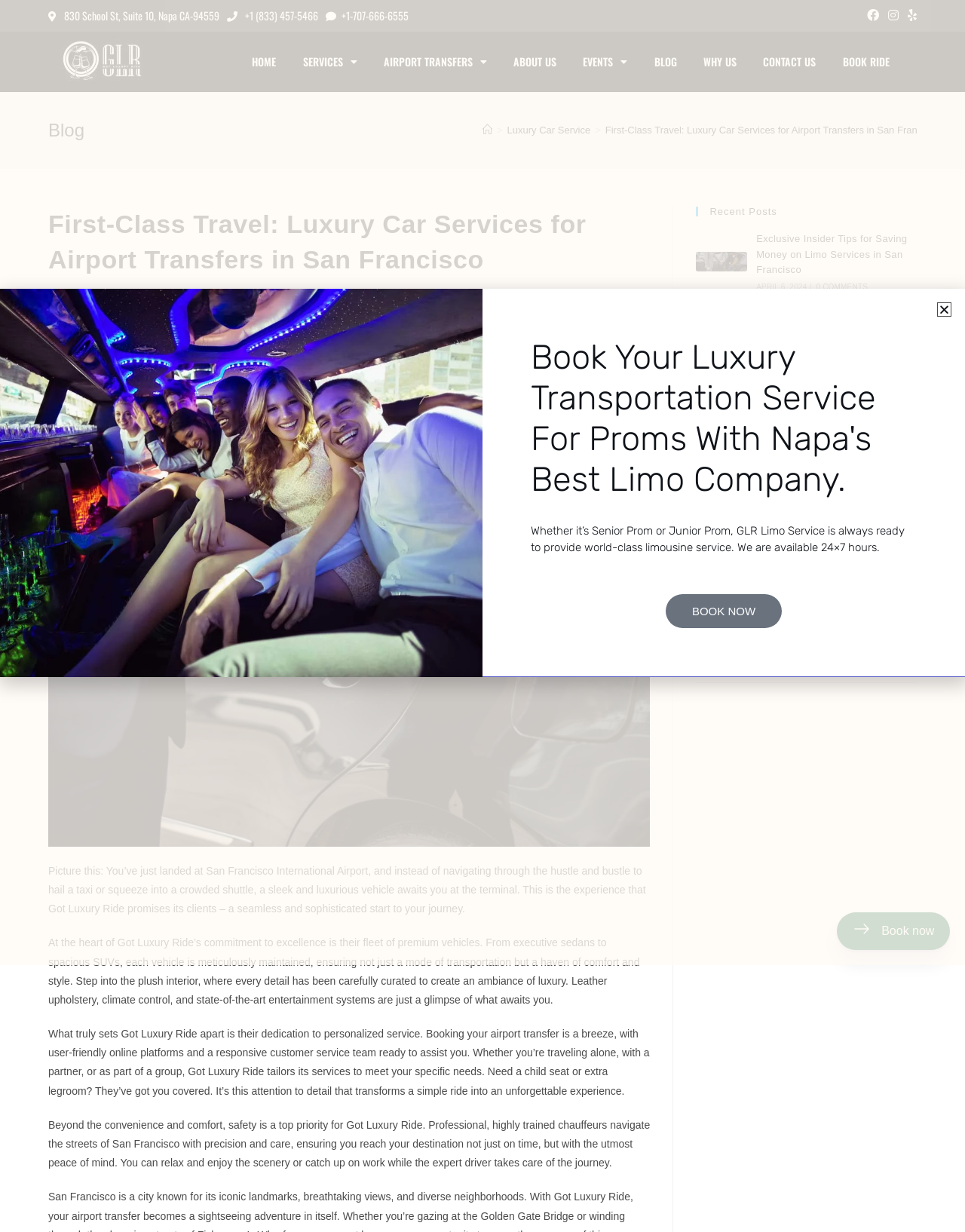How can I book a ride with Got Luxury Ride?
Please provide a comprehensive and detailed answer to the question.

I found the booking option by looking at the button element at the bottom of the webpage, which says 'Book now', indicating that users can book a ride by clicking this button.